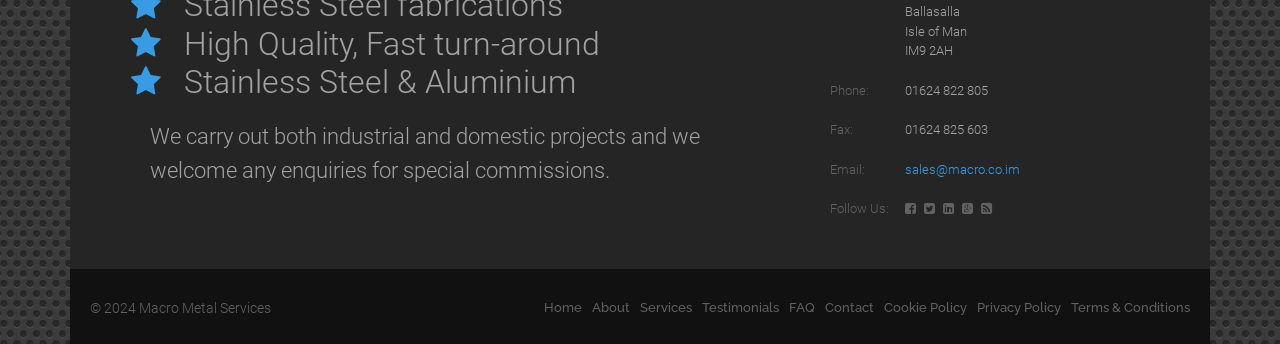Could you provide the bounding box coordinates for the portion of the screen to click to complete this instruction: "Click the 'Home' link"?

[0.425, 0.871, 0.455, 0.915]